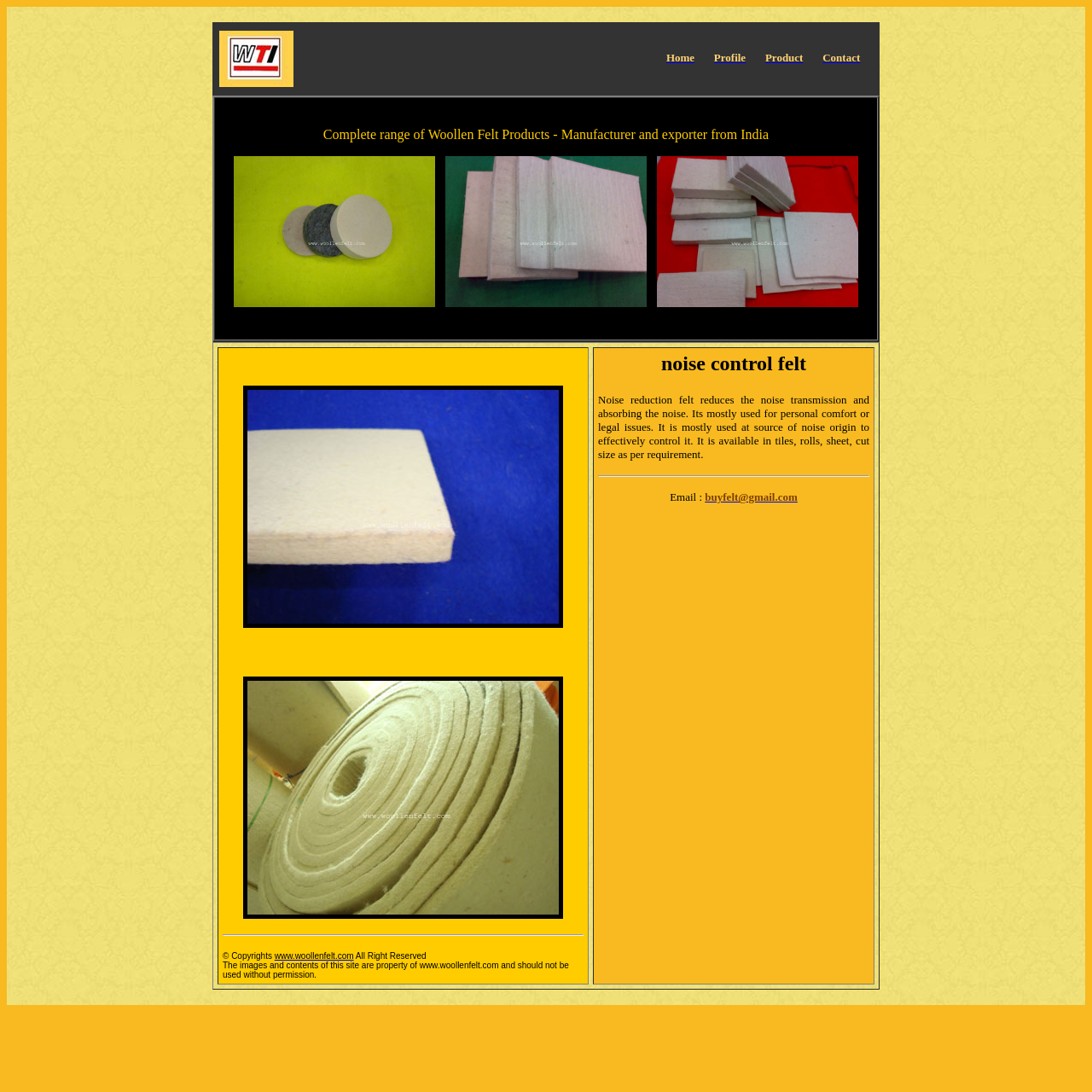Using the provided description: "Contact", find the bounding box coordinates of the corresponding UI element. The output should be four float numbers between 0 and 1, in the format [left, top, right, bottom].

[0.753, 0.047, 0.788, 0.059]